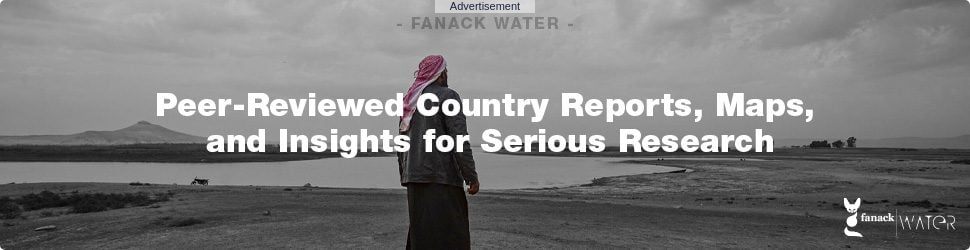Using the information from the screenshot, answer the following question thoroughly:
What is the logo displayed in the image?

The logo displayed in the image is 'Fanack Water', which is overlaid on the scenic view of the individual standing at the edge of a body of water. The logo is accompanied by bold text elements that read 'Peer-Reviewed Country Reports, Maps, and Insights for Serious Research'.